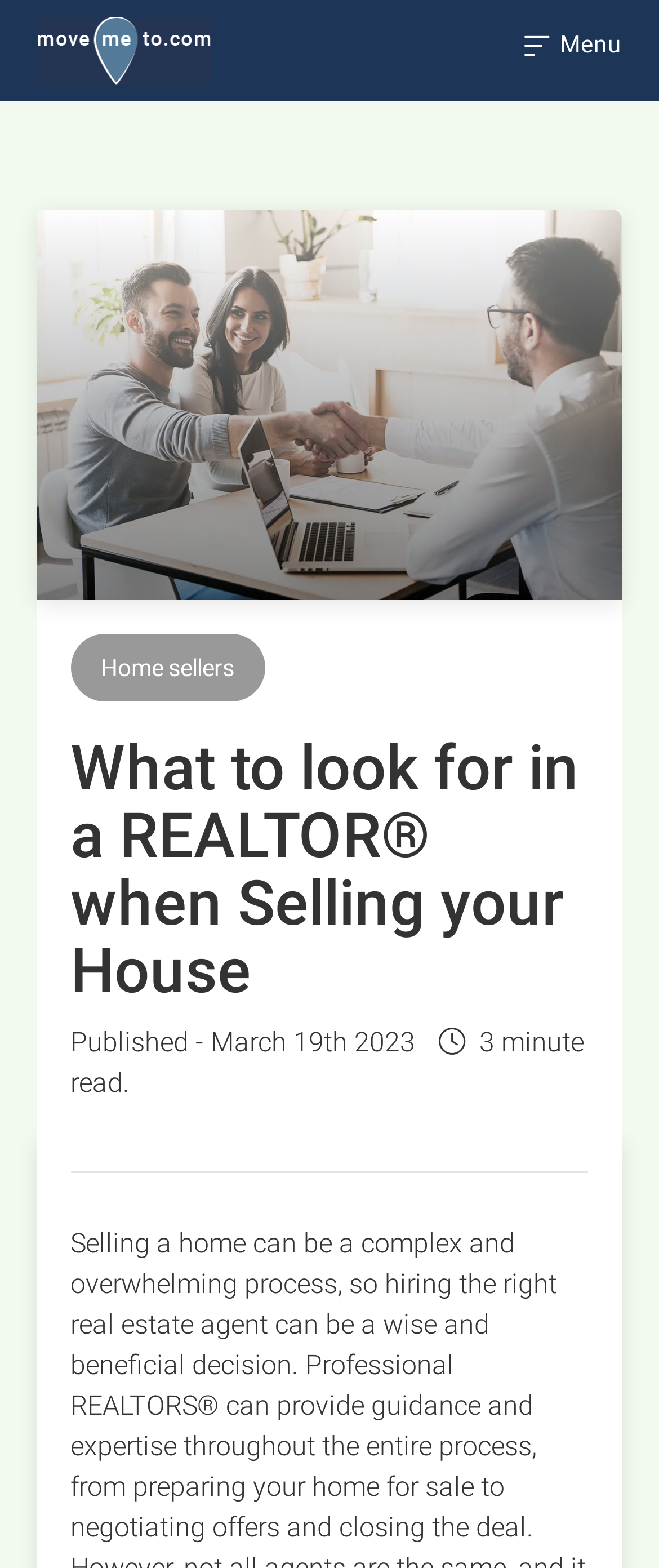Provide a short answer using a single word or phrase for the following question: 
What is the topic of the article?

Selling a house